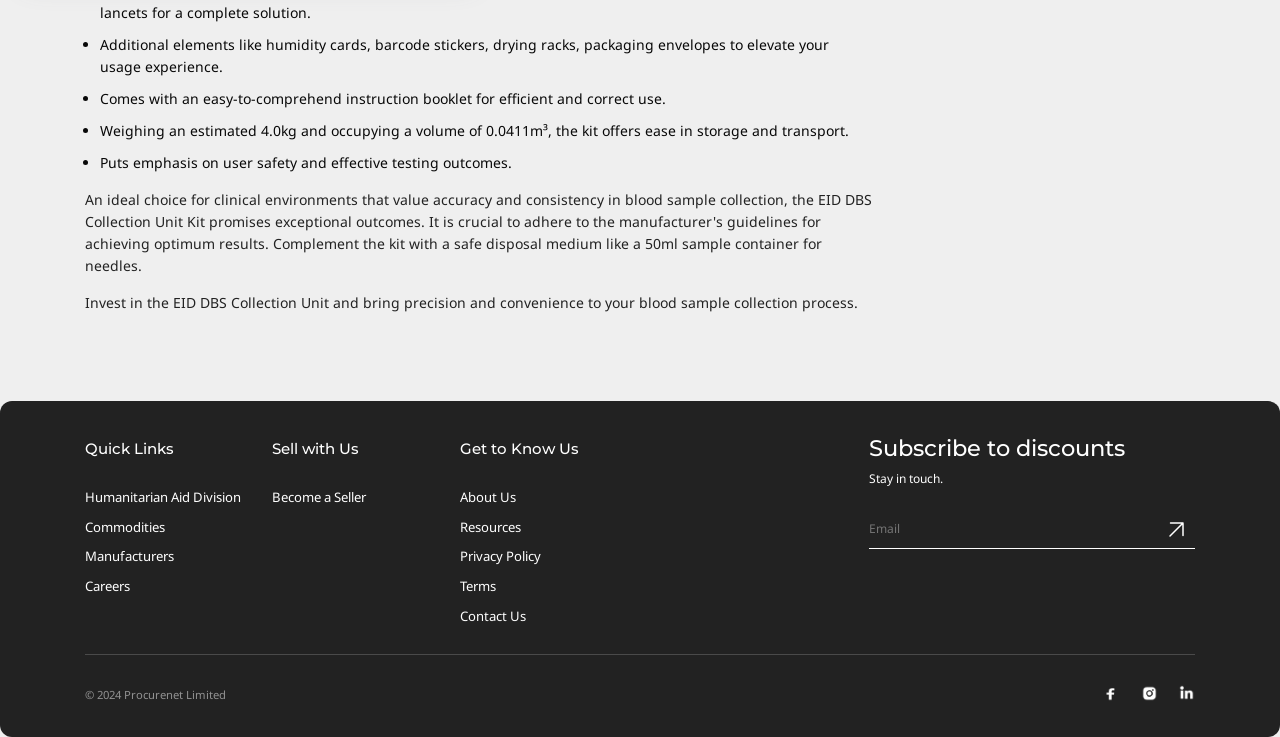What is the estimated weight of the kit? Observe the screenshot and provide a one-word or short phrase answer.

4.0kg